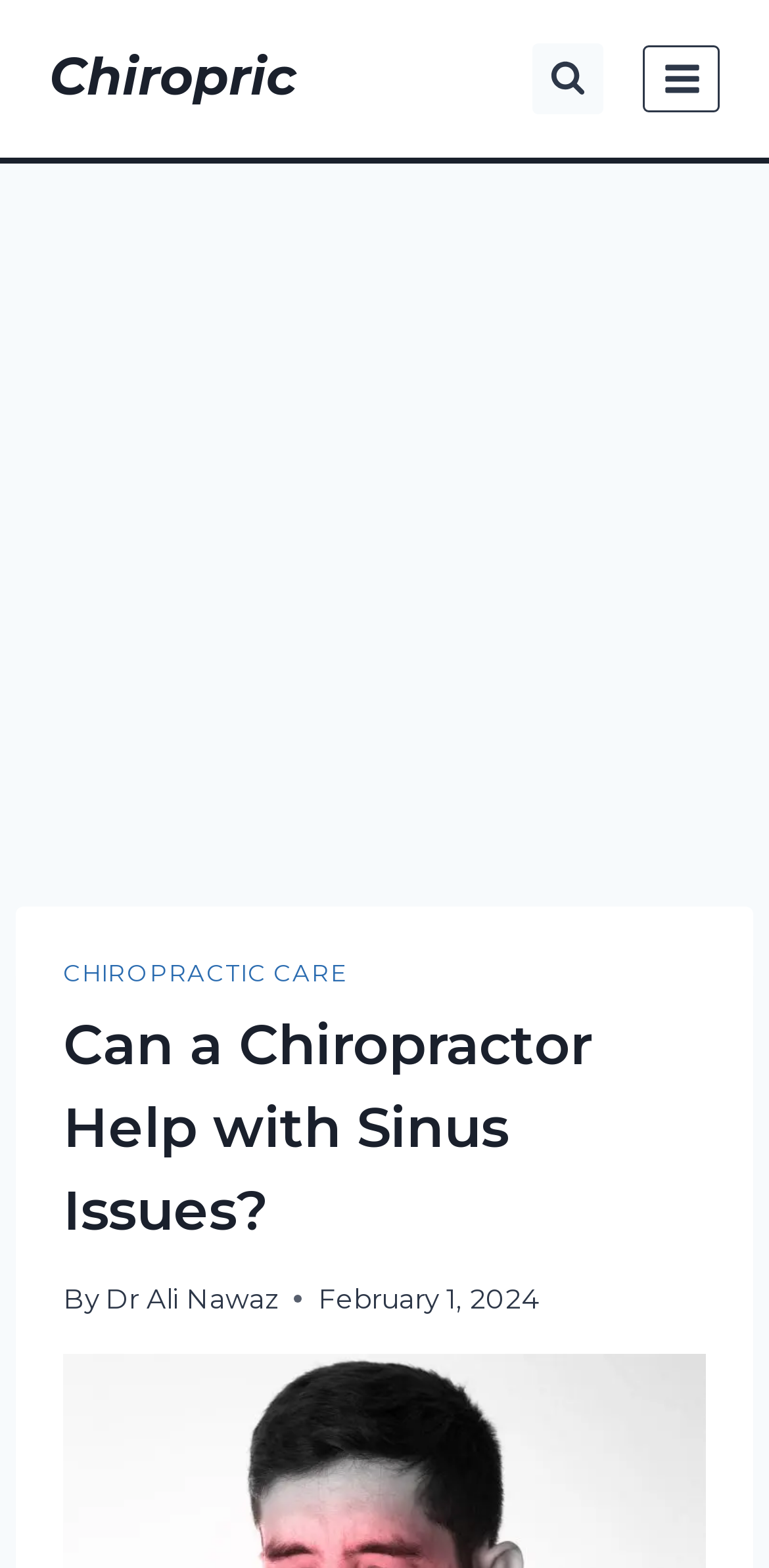Who wrote the article?
Could you answer the question with a detailed and thorough explanation?

I found the author's name by looking at the text following the 'By' label, which is 'Dr Ali Nawaz'.